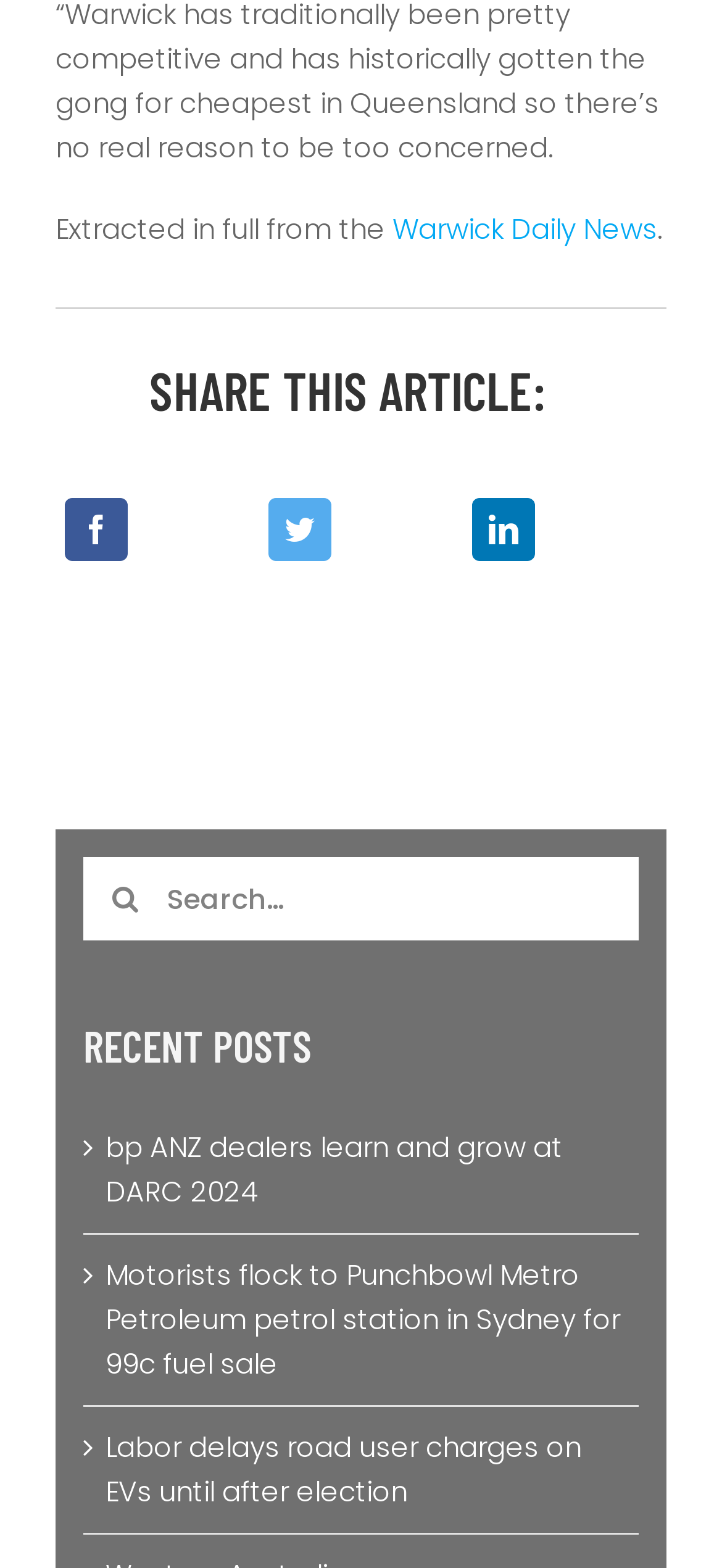Please determine the bounding box coordinates for the UI element described as: "SHARE THIS ARTICLE:".

[0.077, 0.232, 0.923, 0.363]